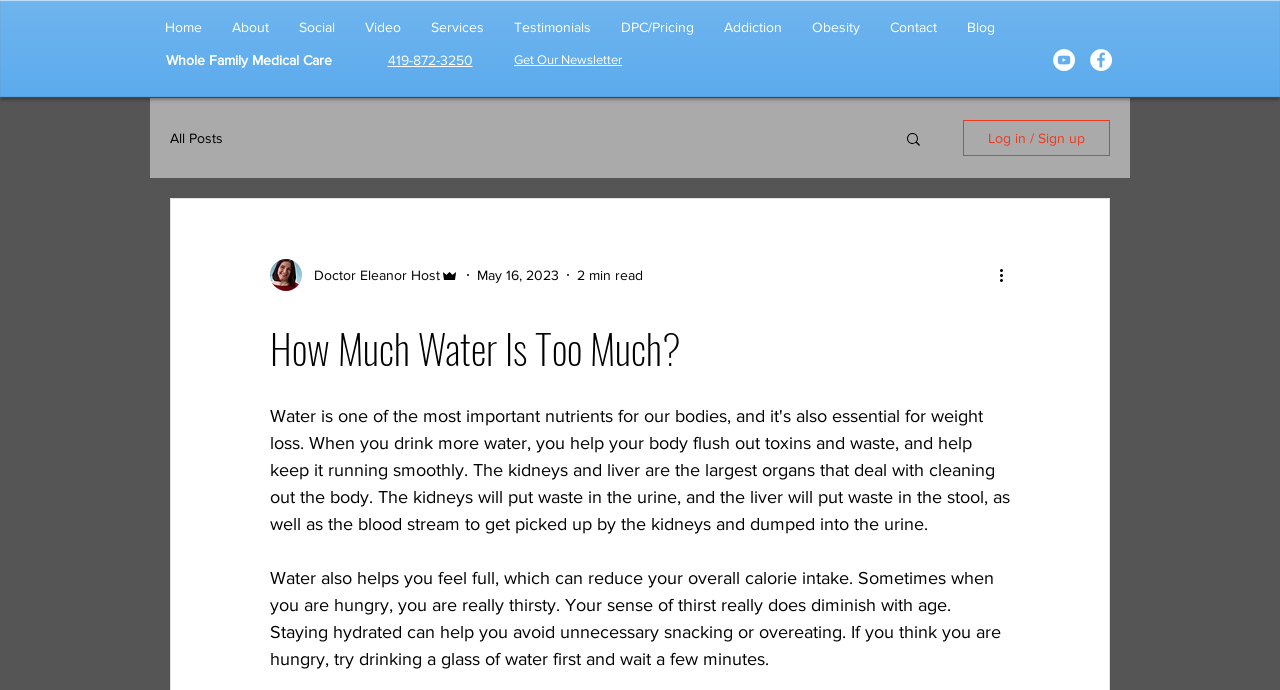What is the date of the article?
Please provide a single word or phrase in response based on the screenshot.

May 16, 2023